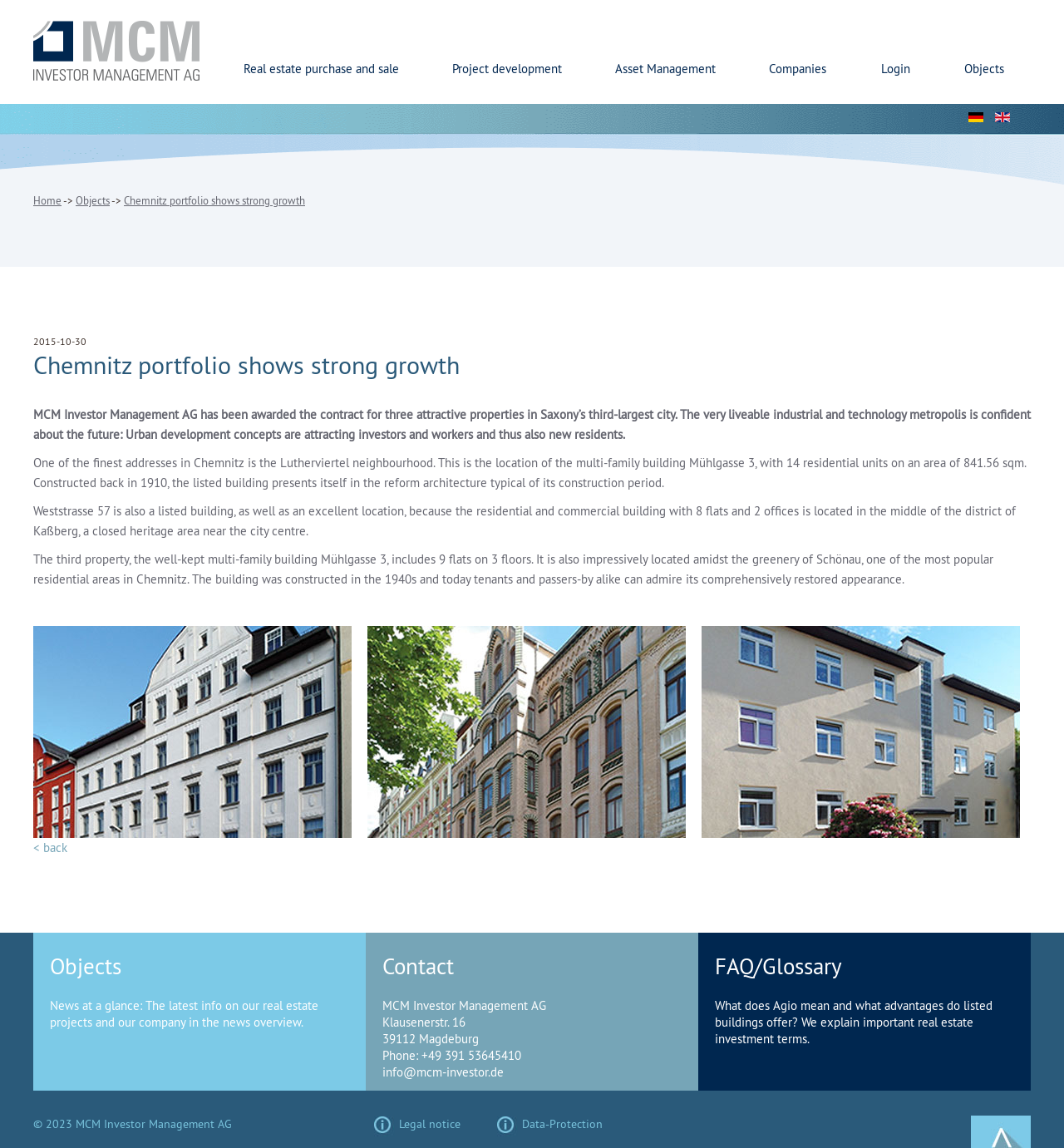What is the name of the company mentioned on the webpage?
Look at the image and respond with a one-word or short phrase answer.

MCM Investor Management AG